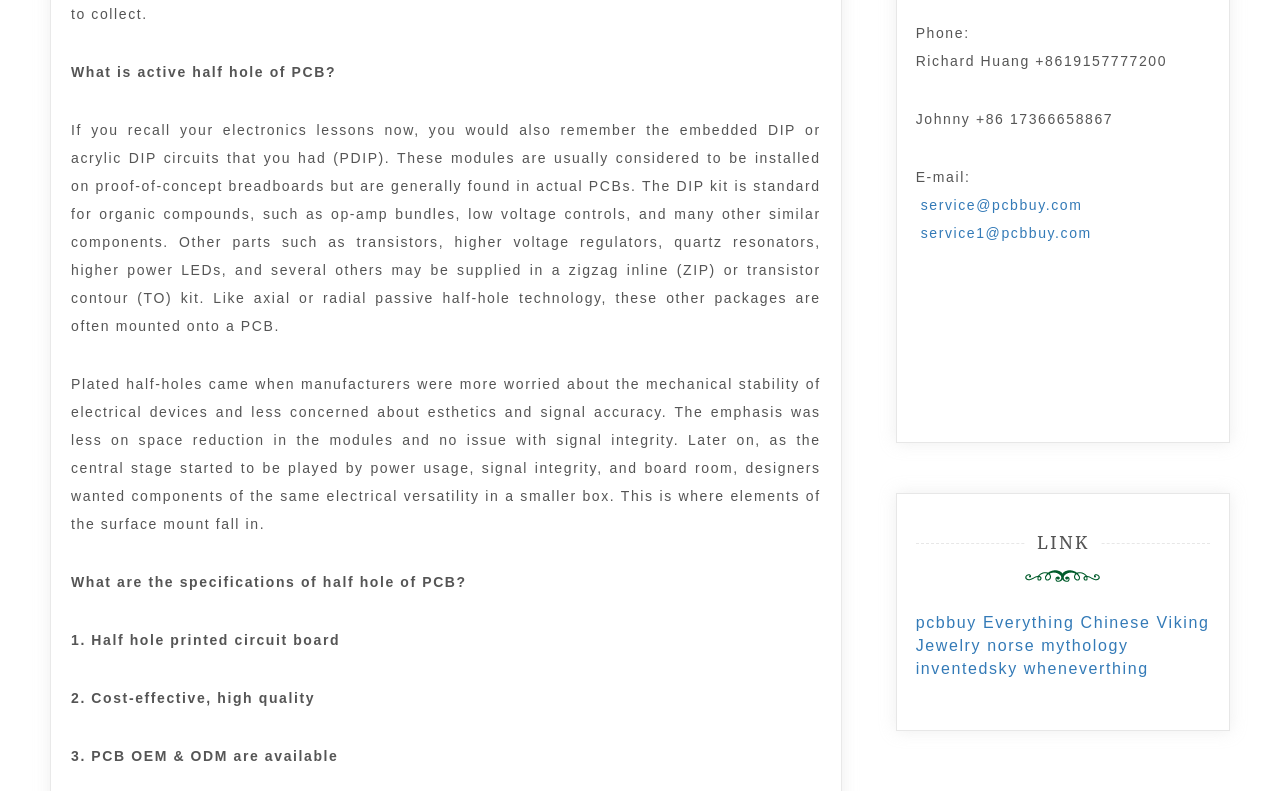Extract the bounding box for the UI element that matches this description: "norse mythology".

[0.771, 0.805, 0.882, 0.827]